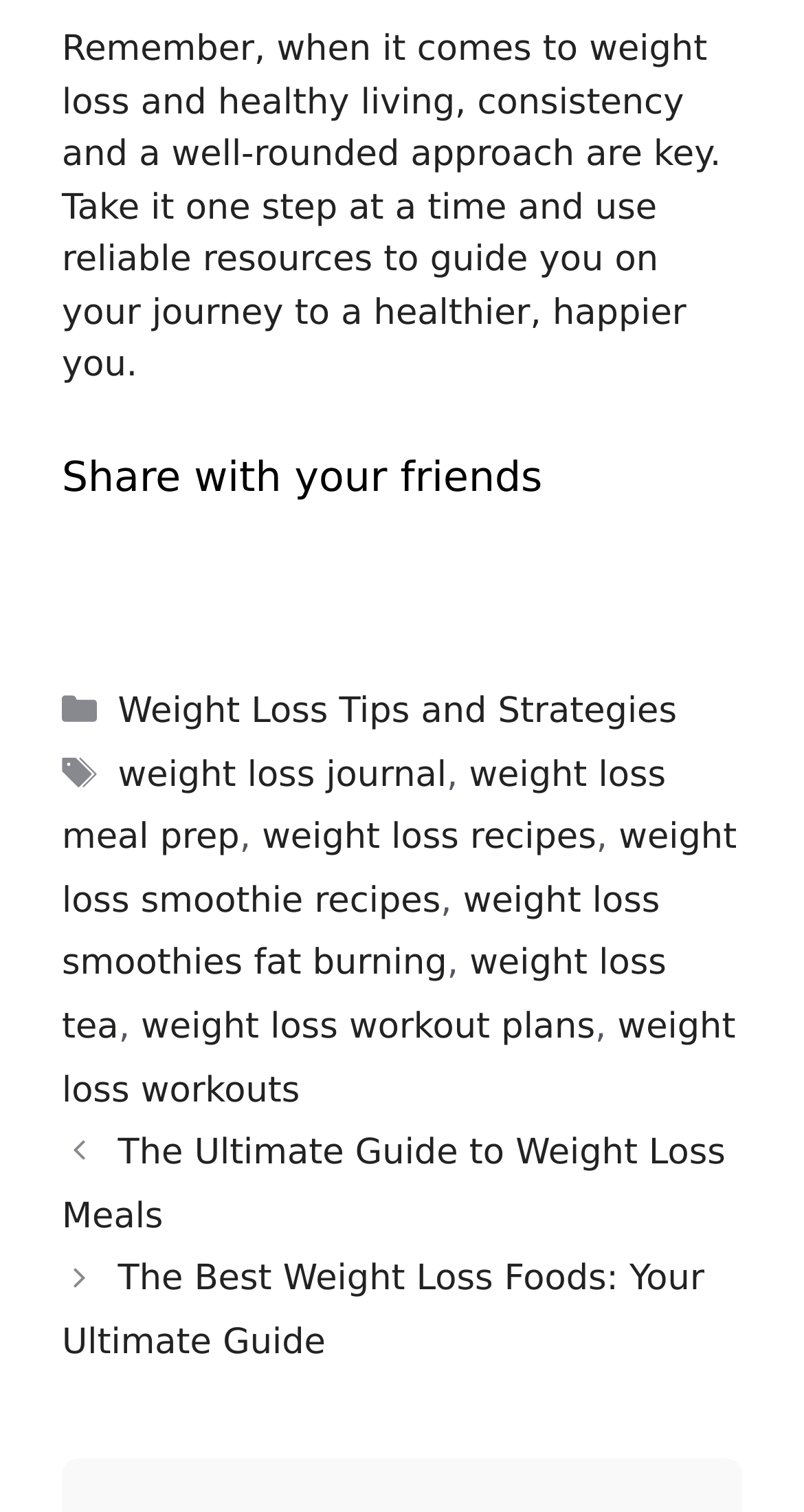How many weight loss related topics are listed in the footer section?
Carefully analyze the image and provide a thorough answer to the question.

In the footer section of the webpage, there are nine weight loss related topics listed, namely 'weight loss journal', 'weight loss meal prep', 'weight loss recipes', 'weight loss smoothie recipes', 'weight loss smoothies fat burning', 'weight loss tea', 'weight loss workout plans', 'weight loss workouts', and 'Weight Loss Tips and Strategies'.